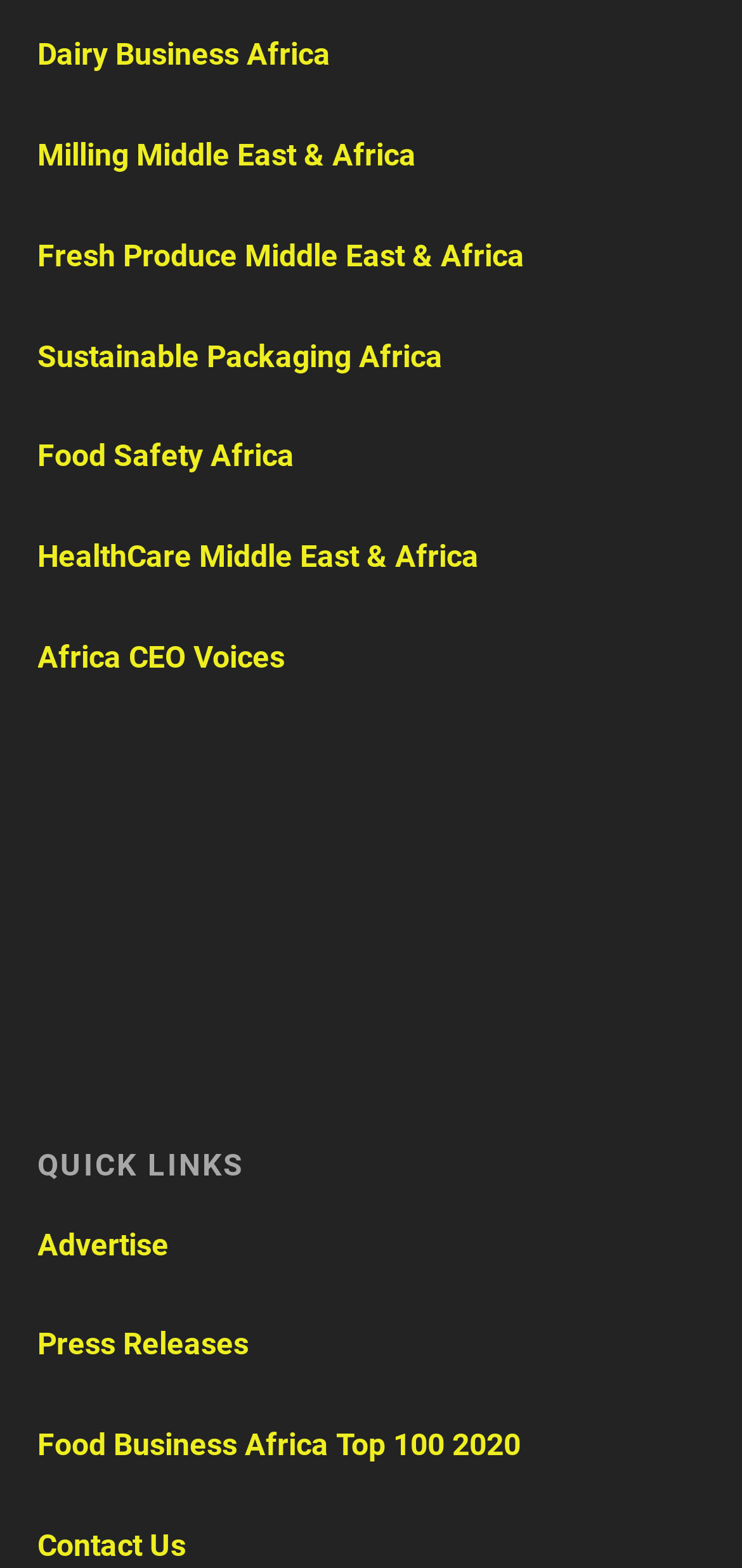Given the description of the UI element: "Advertise", predict the bounding box coordinates in the form of [left, top, right, bottom], with each value being a float between 0 and 1.

[0.05, 0.782, 0.237, 0.805]